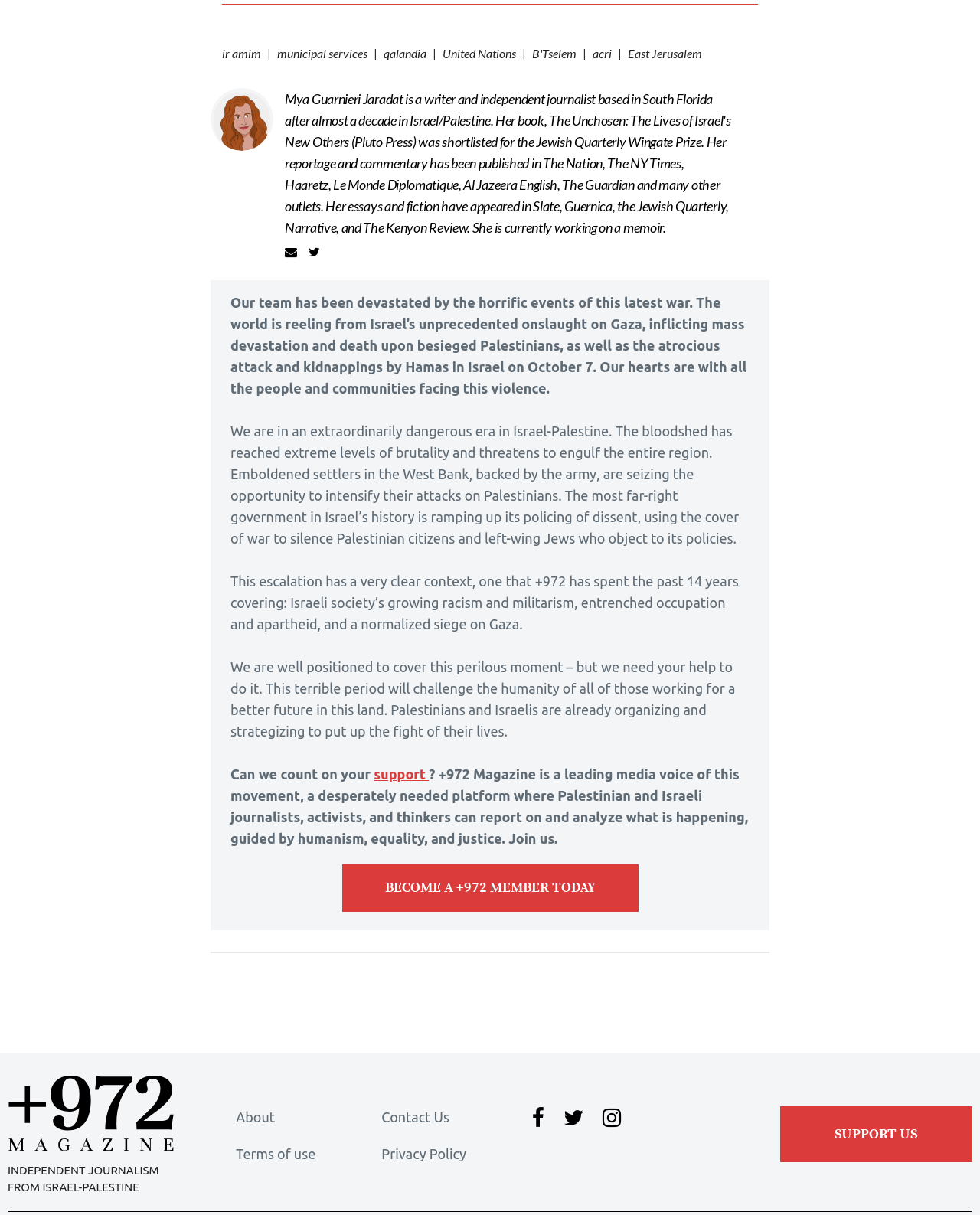Find the bounding box coordinates for the UI element that matches this description: "Terms of Use".

None